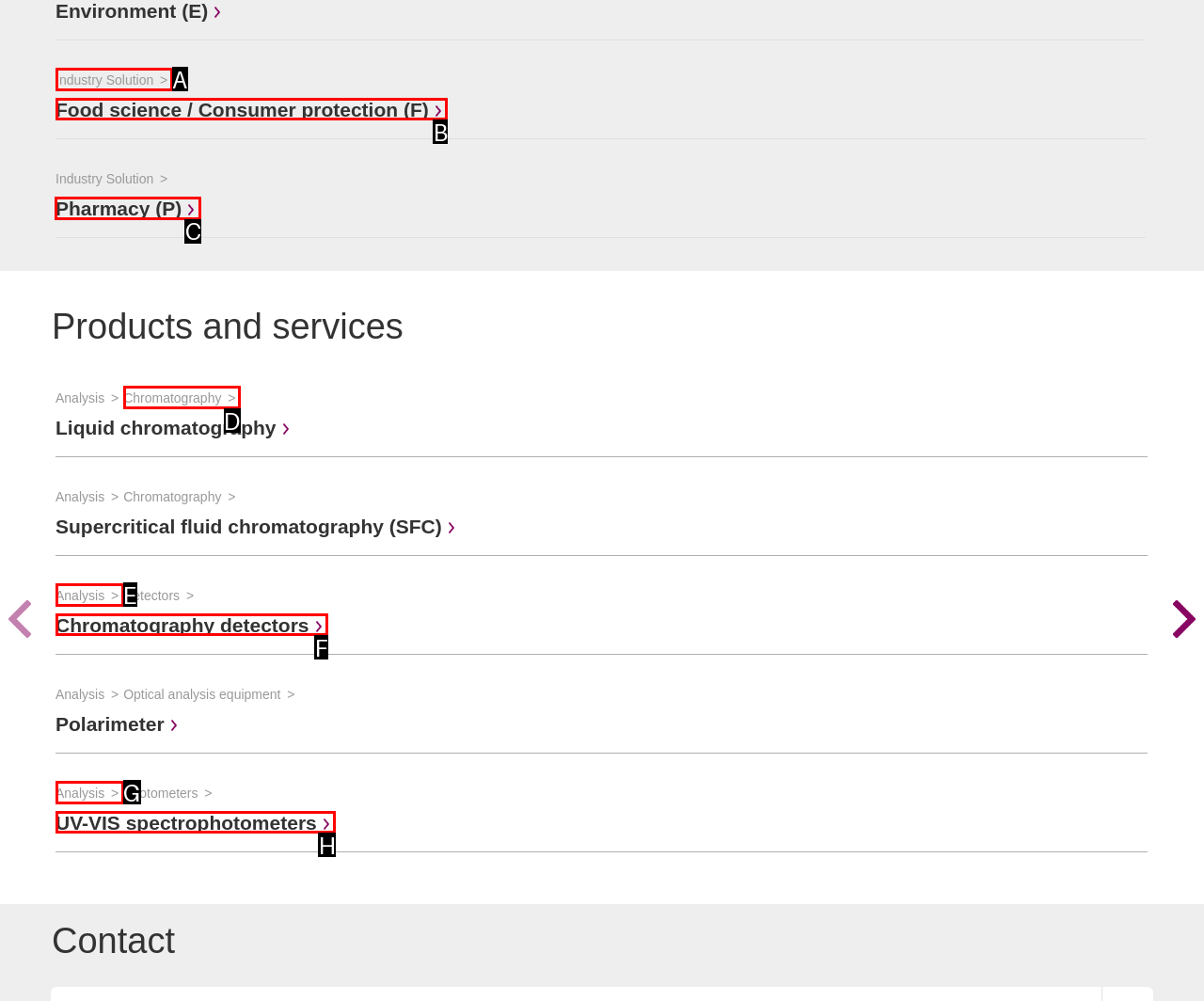To complete the instruction: Explore Pharmacy (P), which HTML element should be clicked?
Respond with the option's letter from the provided choices.

C